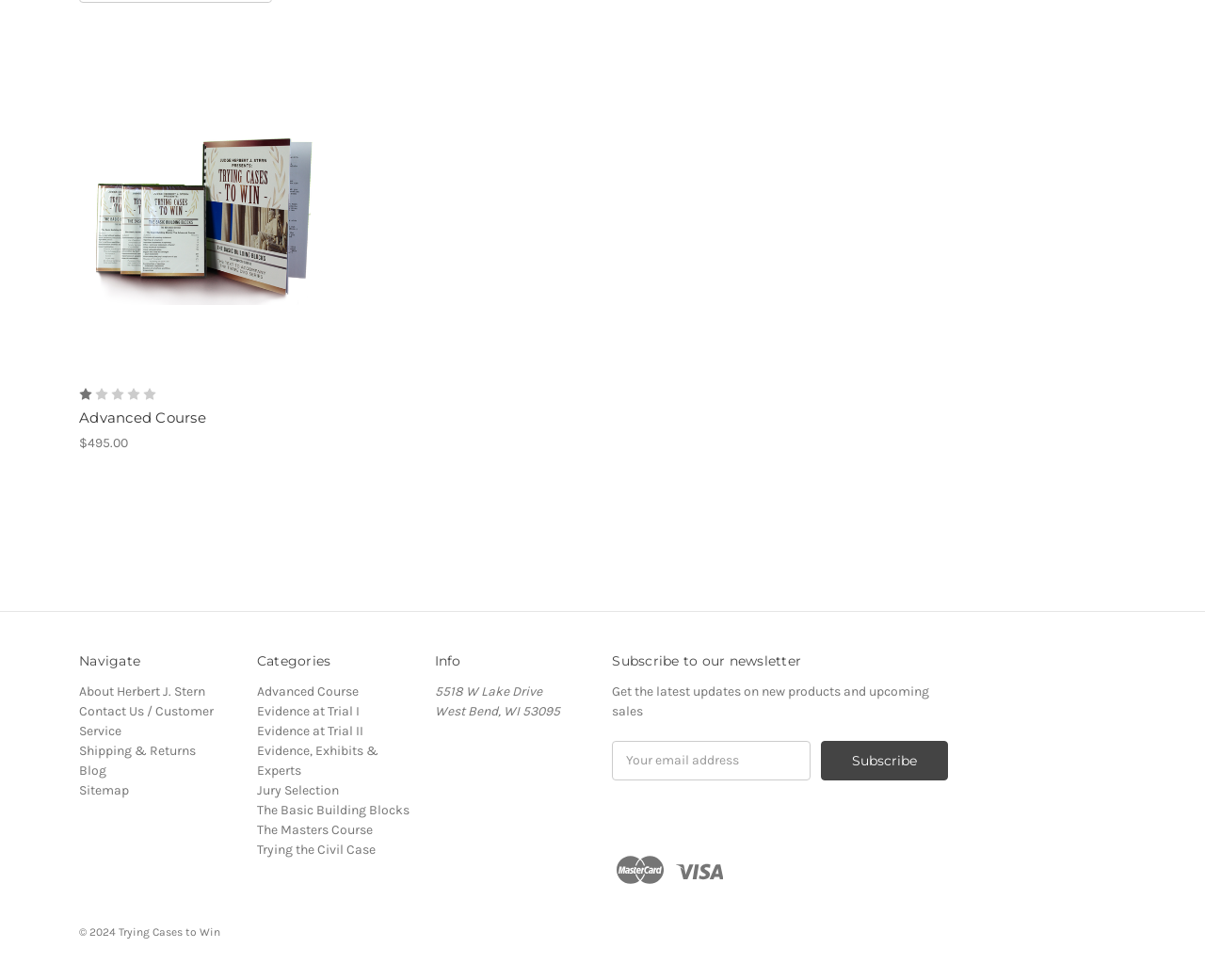Given the element description: "Contact Us / Customer Service", predict the bounding box coordinates of the UI element it refers to, using four float numbers between 0 and 1, i.e., [left, top, right, bottom].

[0.066, 0.717, 0.177, 0.754]